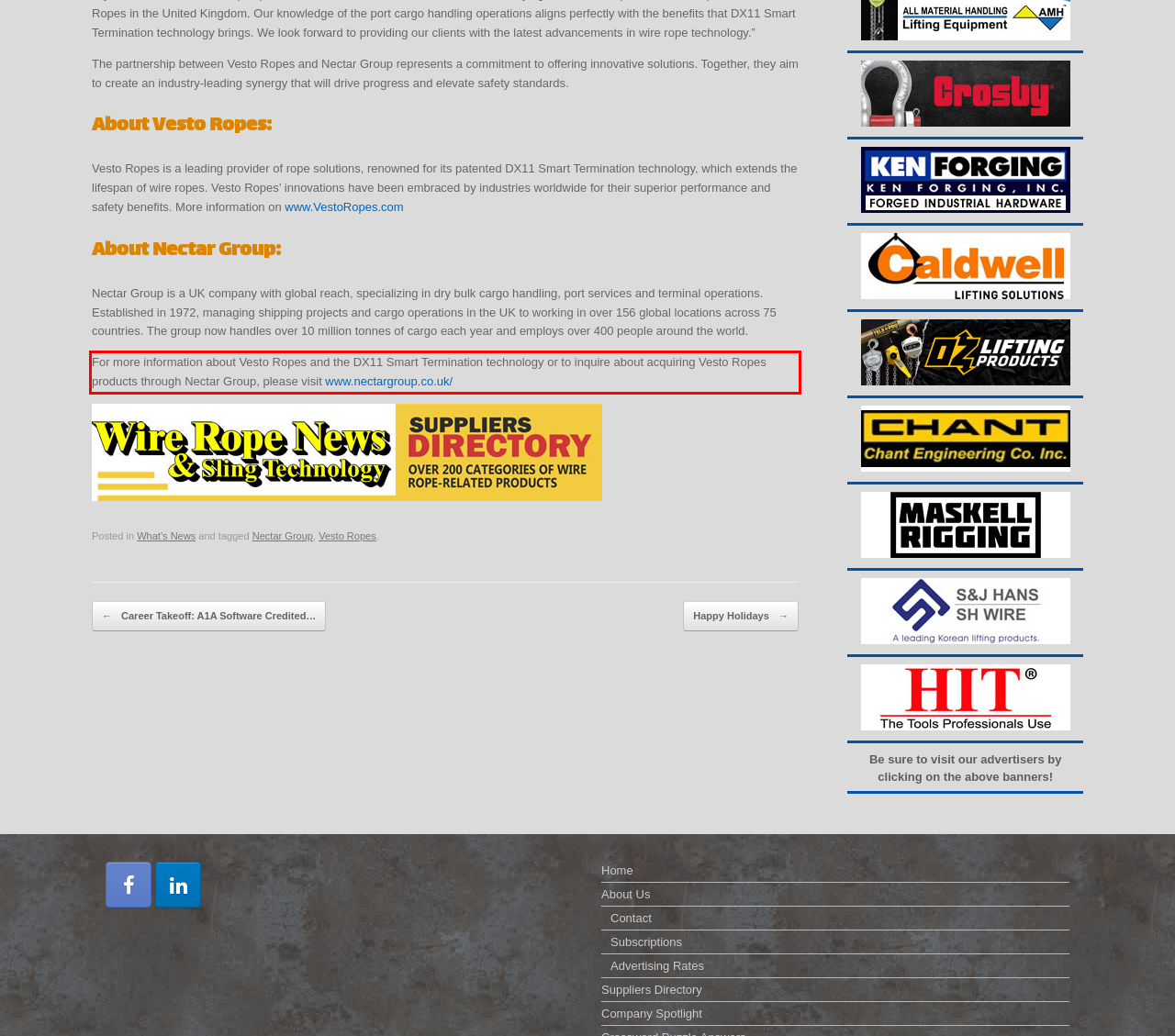Within the screenshot of a webpage, identify the red bounding box and perform OCR to capture the text content it contains.

For more information about Vesto Ropes and the DX11 Smart Termination technology or to inquire about acquiring Vesto Ropes products through Nectar Group, please visit www.nectargroup.co.uk/